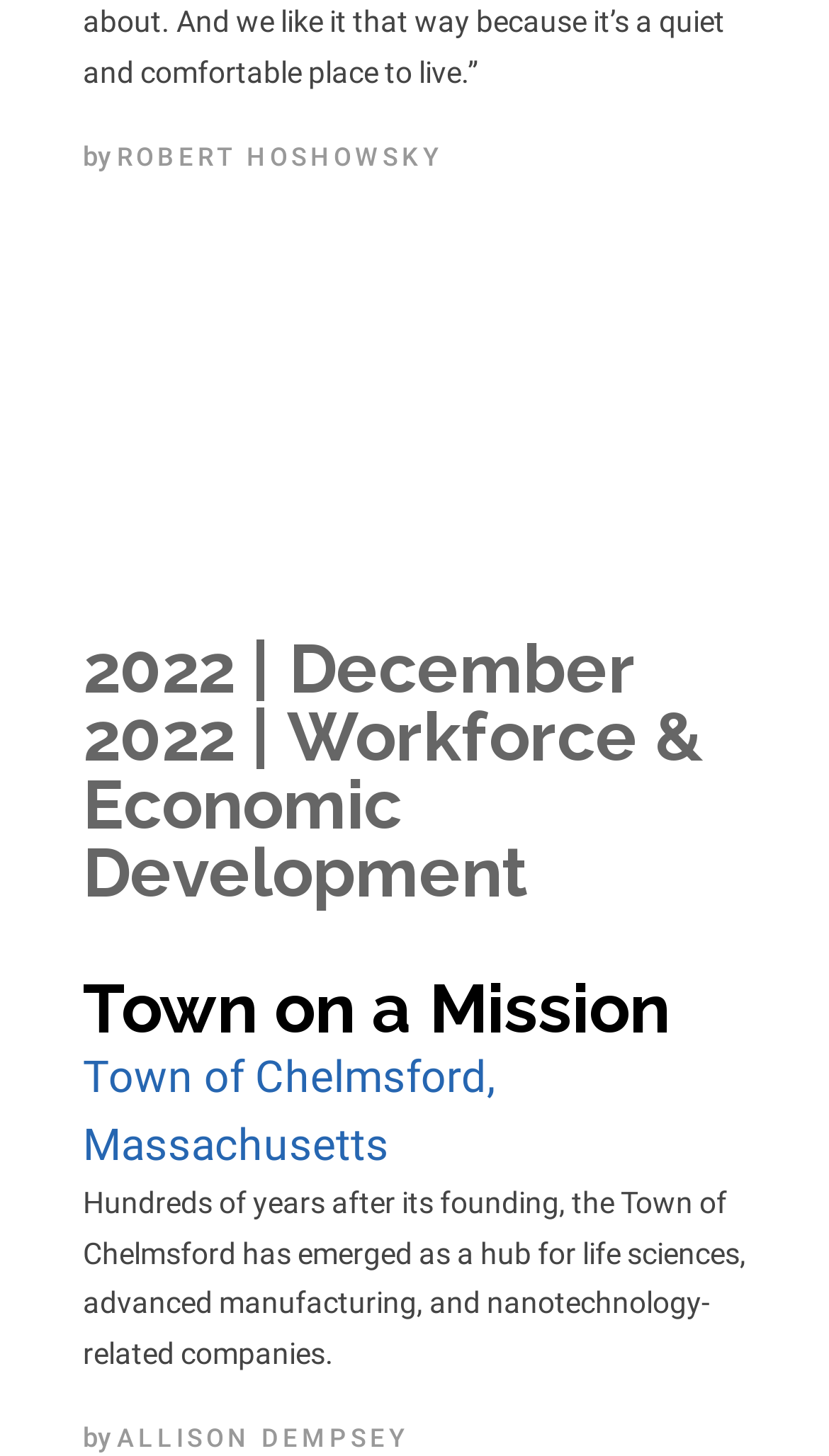What industries are mentioned in the article?
Using the image, respond with a single word or phrase.

life sciences, advanced manufacturing, nanotechnology